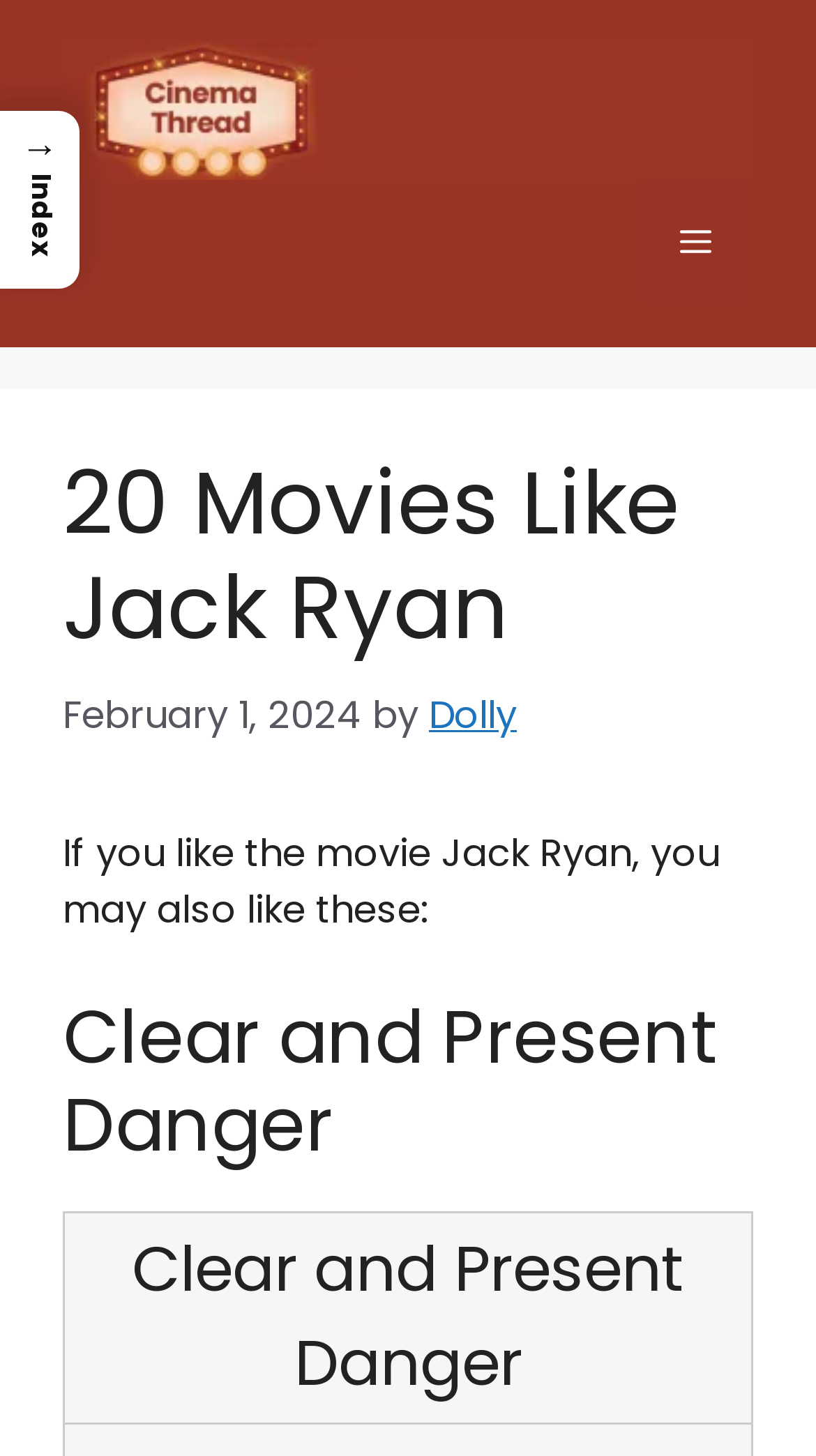What is the date of the article?
Answer the question using a single word or phrase, according to the image.

February 1, 2024